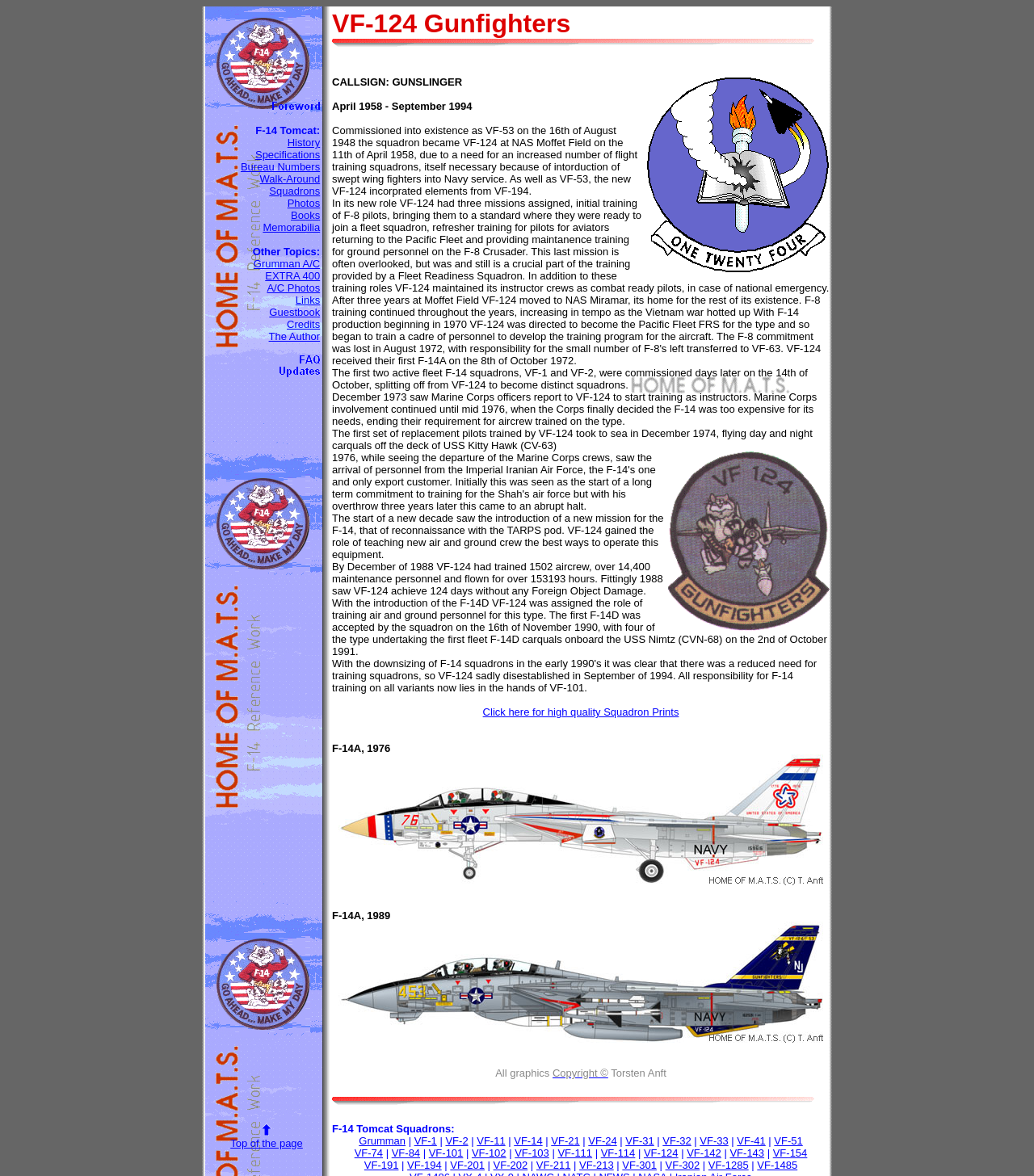Identify the bounding box coordinates for the element you need to click to achieve the following task: "Click on the link to go to the top of the page". Provide the bounding box coordinates as four float numbers between 0 and 1, in the form [left, top, right, bottom].

[0.223, 0.967, 0.293, 0.977]